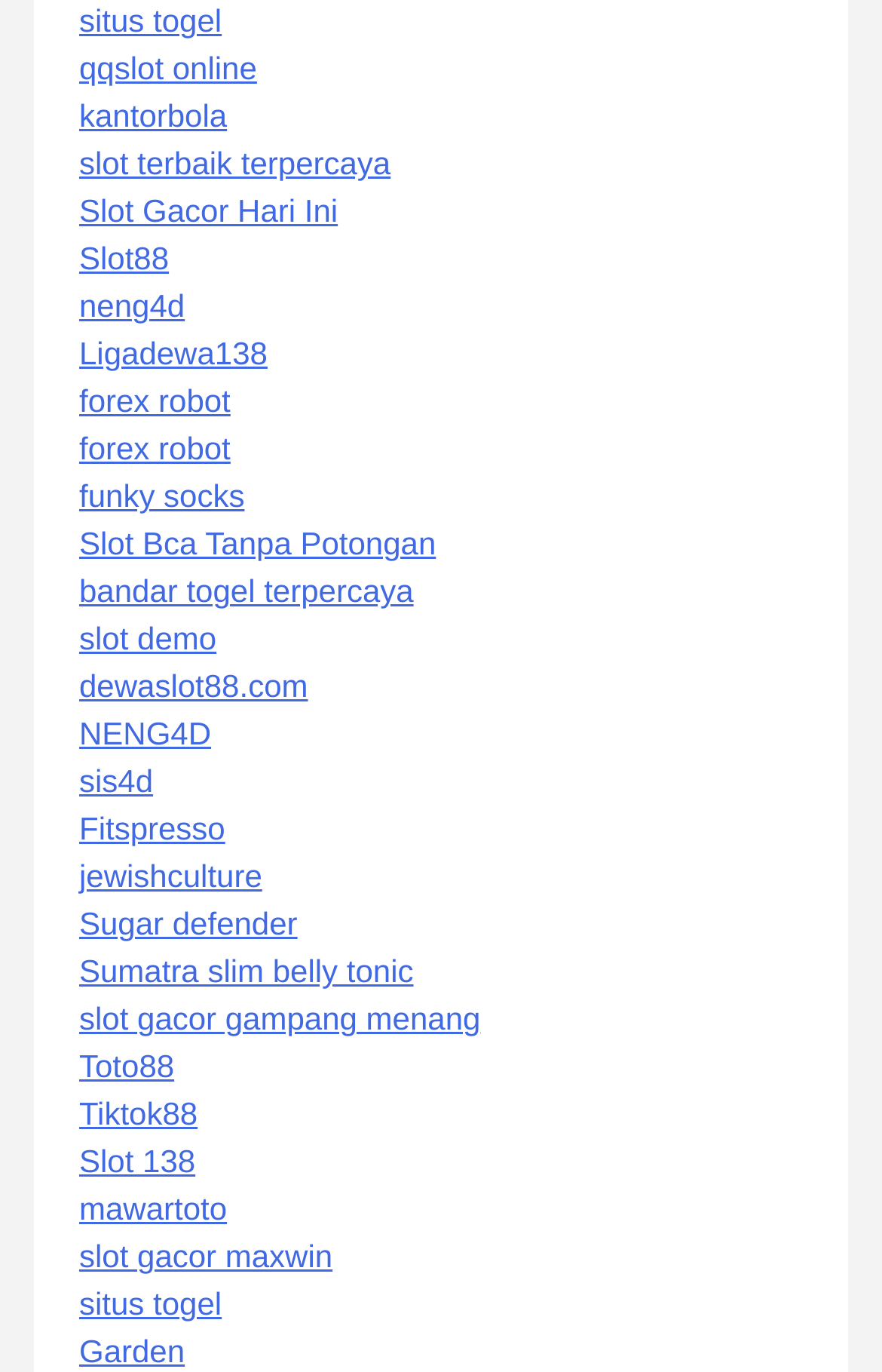Provide a single word or phrase to answer the given question: 
What is the theme of the links listed on this webpage?

Online gambling